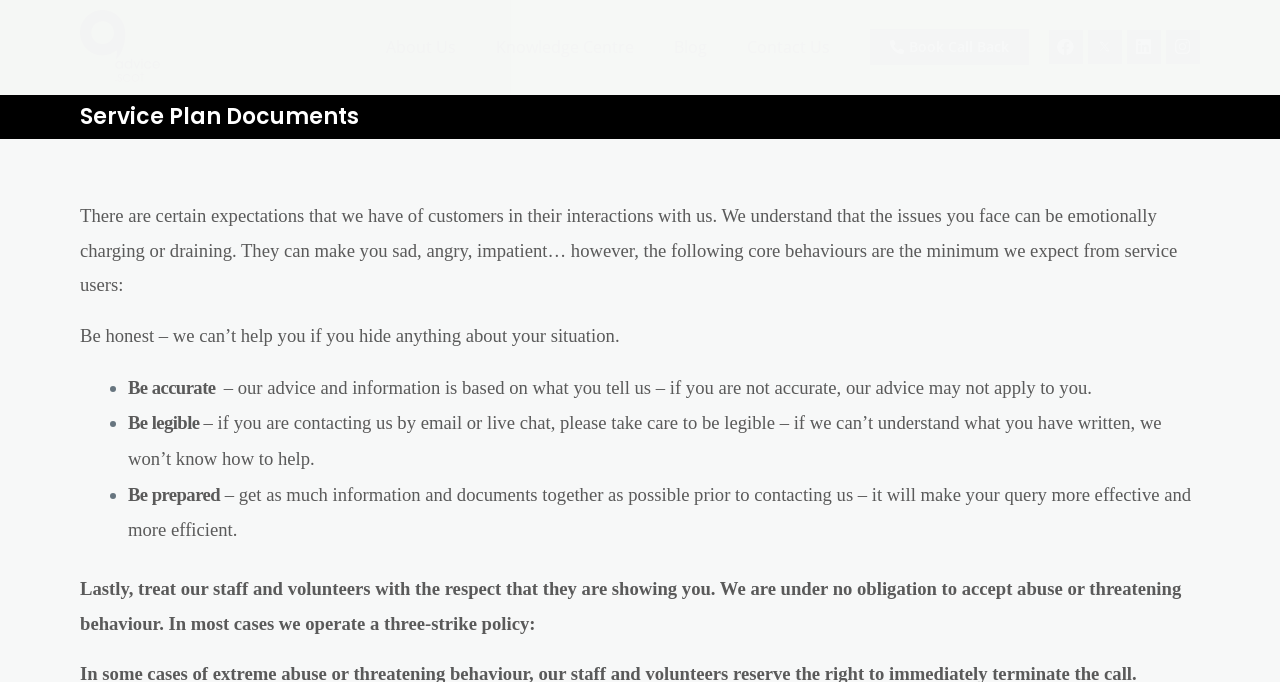Determine the coordinates of the bounding box for the clickable area needed to execute this instruction: "Check the 'Facebook' social media link".

[0.82, 0.044, 0.846, 0.094]